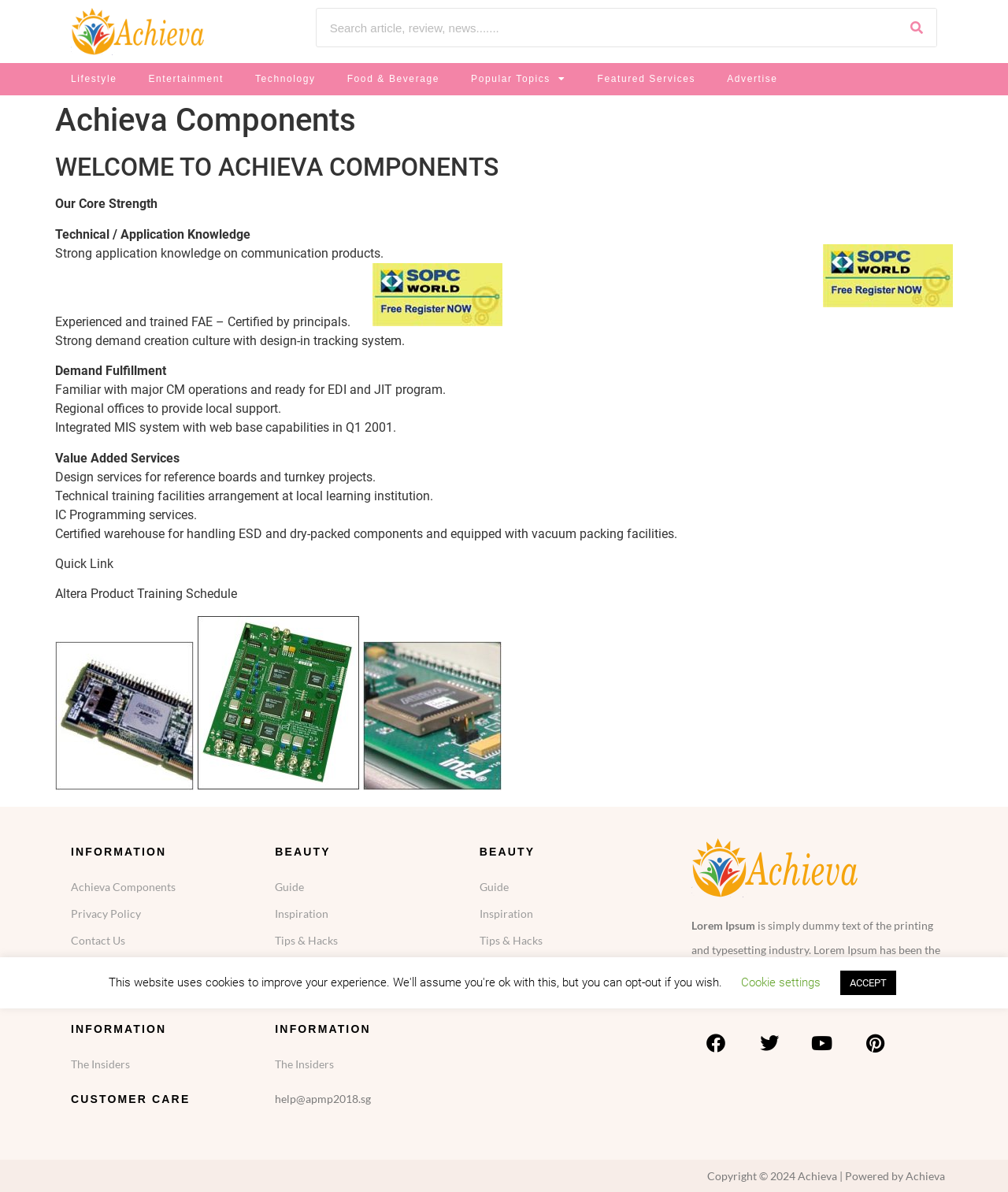Extract the bounding box coordinates for the UI element described by the text: "Food & Beverage". The coordinates should be in the form of [left, top, right, bottom] with values between 0 and 1.

[0.329, 0.053, 0.452, 0.08]